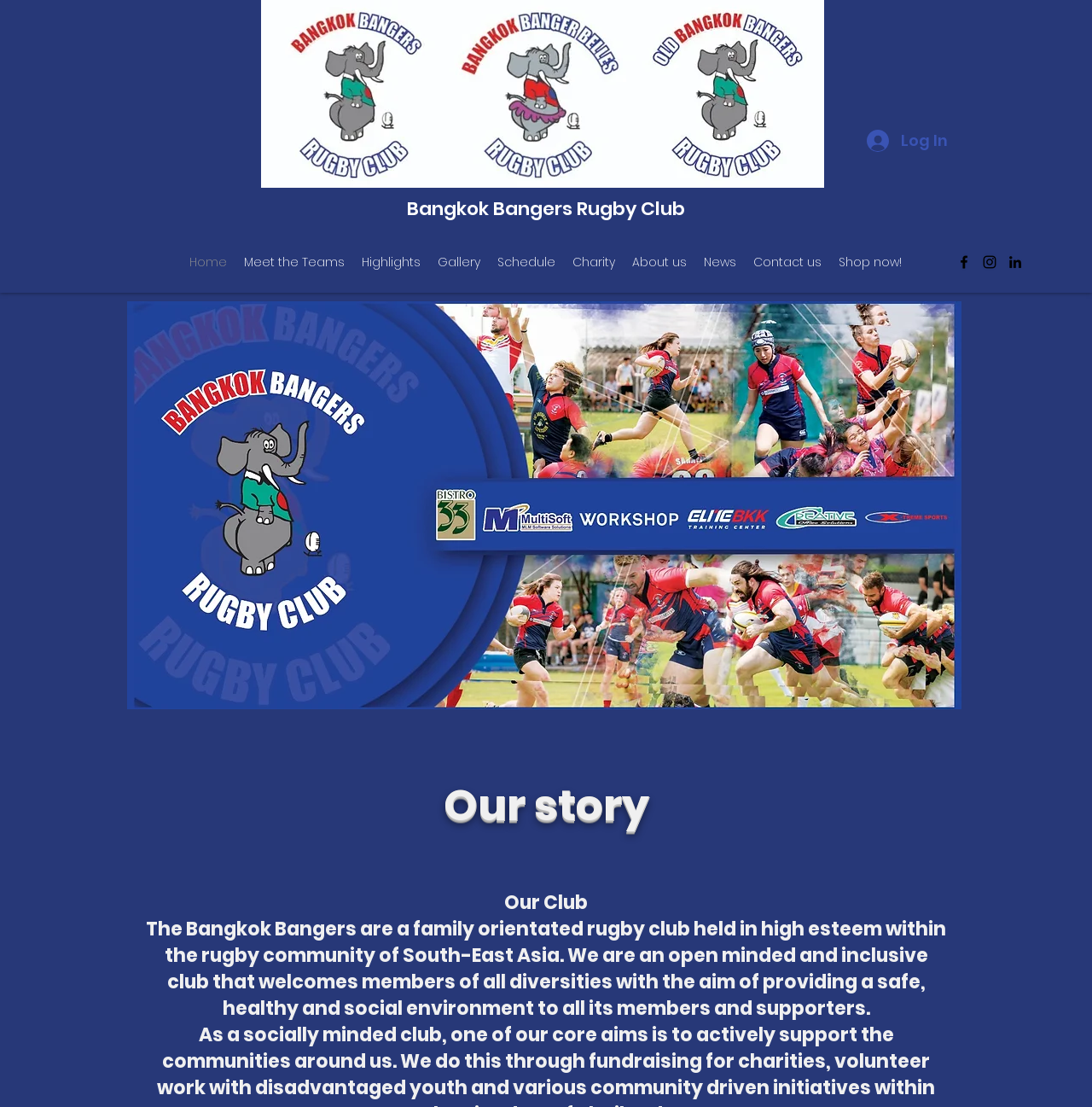Could you indicate the bounding box coordinates of the region to click in order to complete this instruction: "Click the HEALTH category".

None